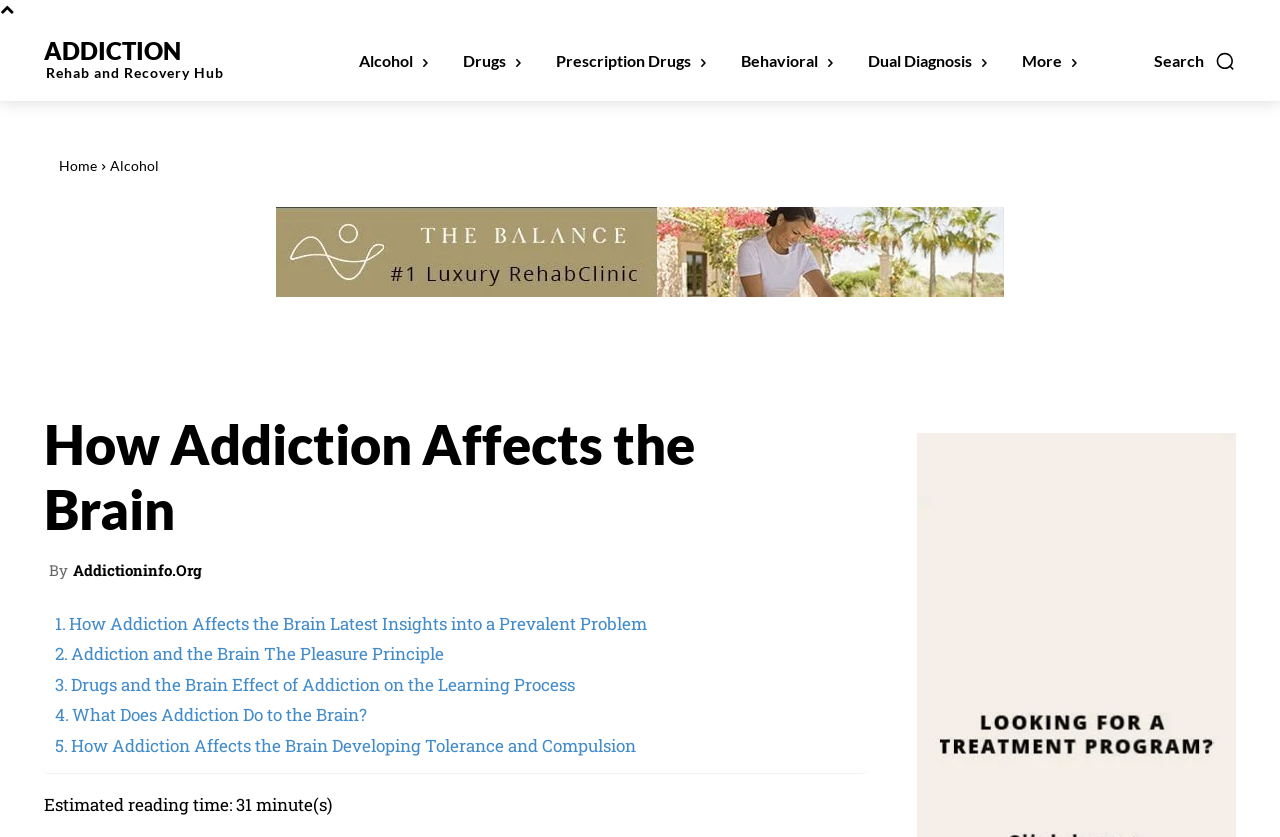Respond to the following question with a brief word or phrase:
How many main categories are listed at the top of the page?

6